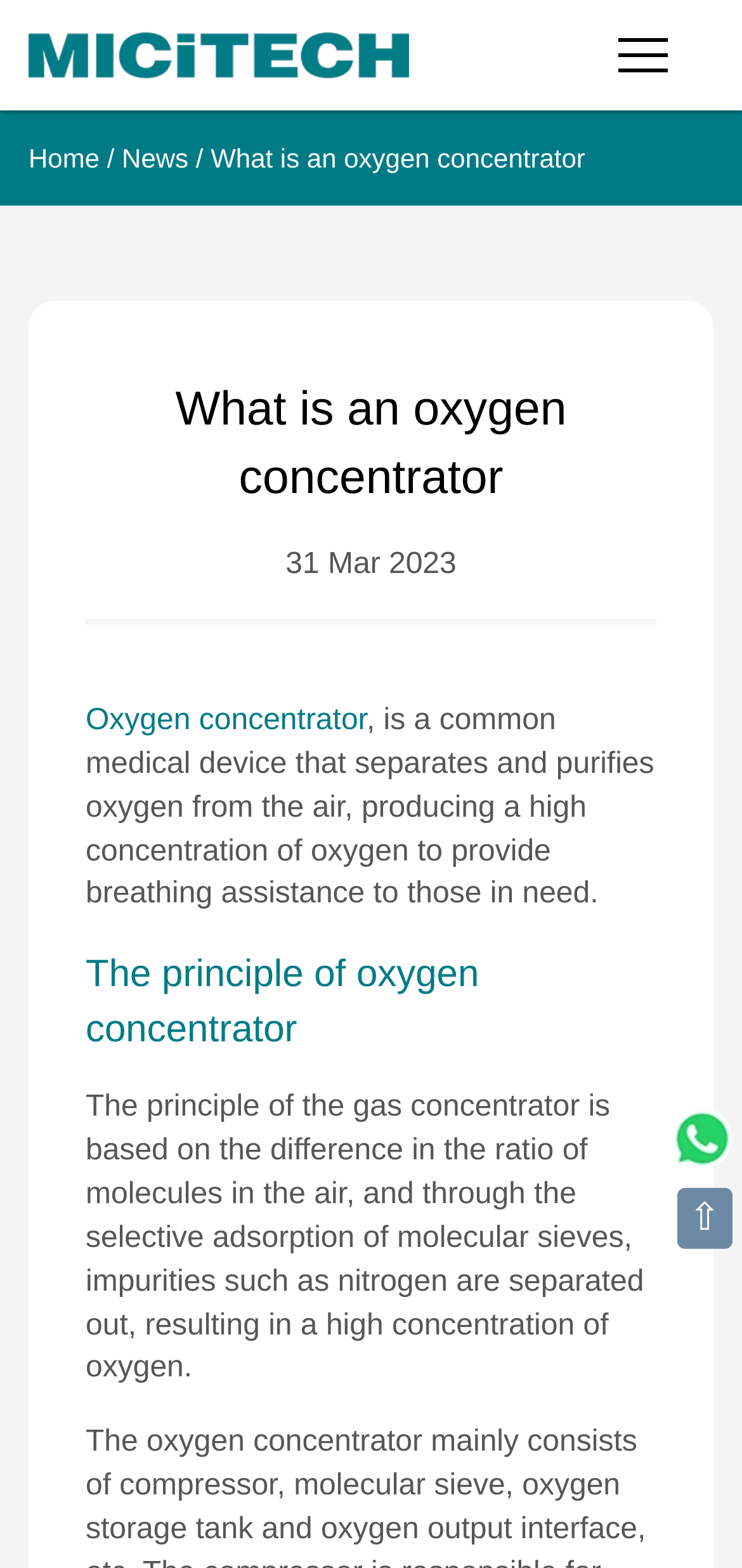What is the navigation menu item after 'News'?
Use the screenshot to answer the question with a single word or phrase.

About